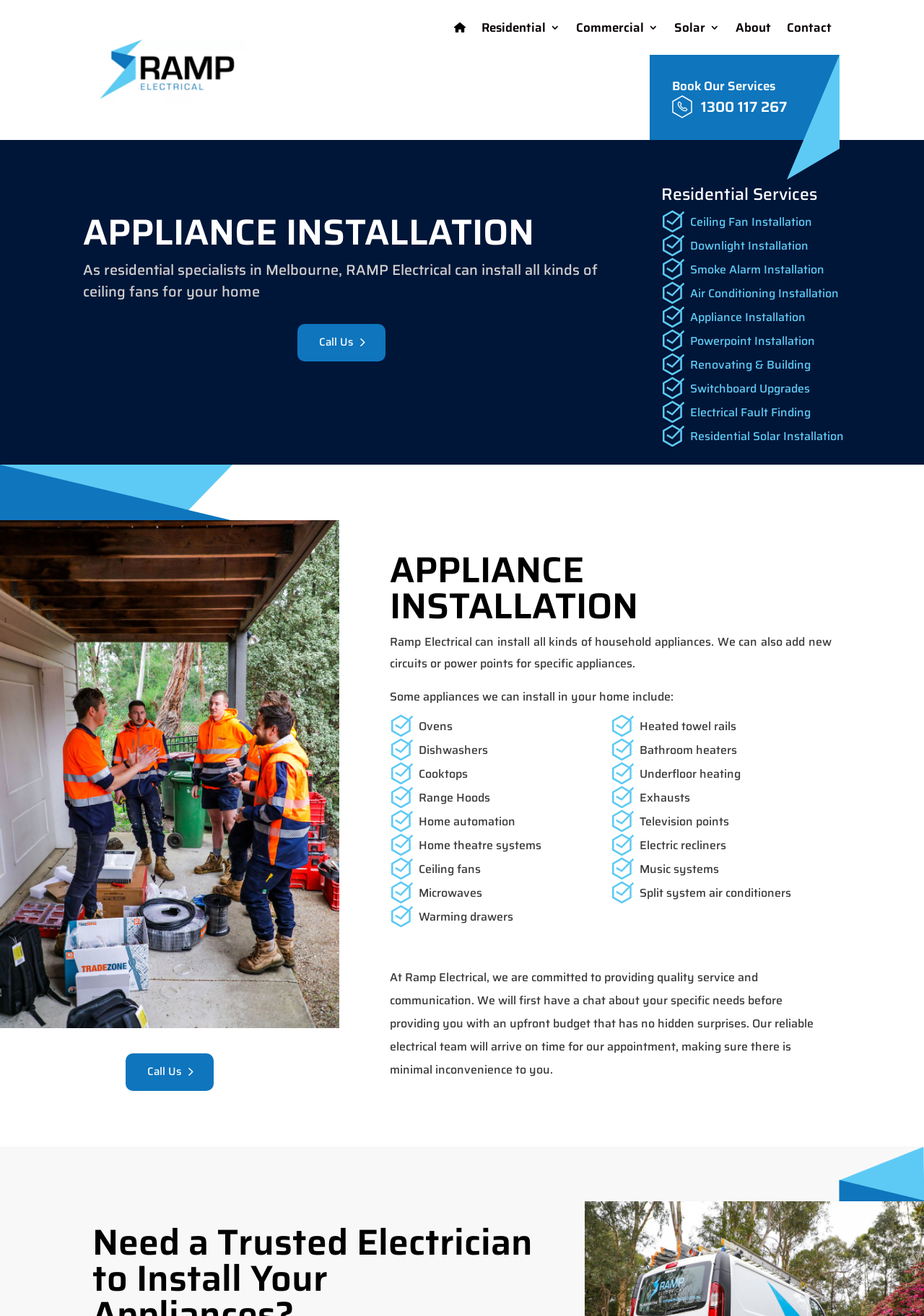Answer with a single word or phrase: 
What types of appliances can RAMP Electrical install?

Ovens, Dishwashers, Cooktops, etc.